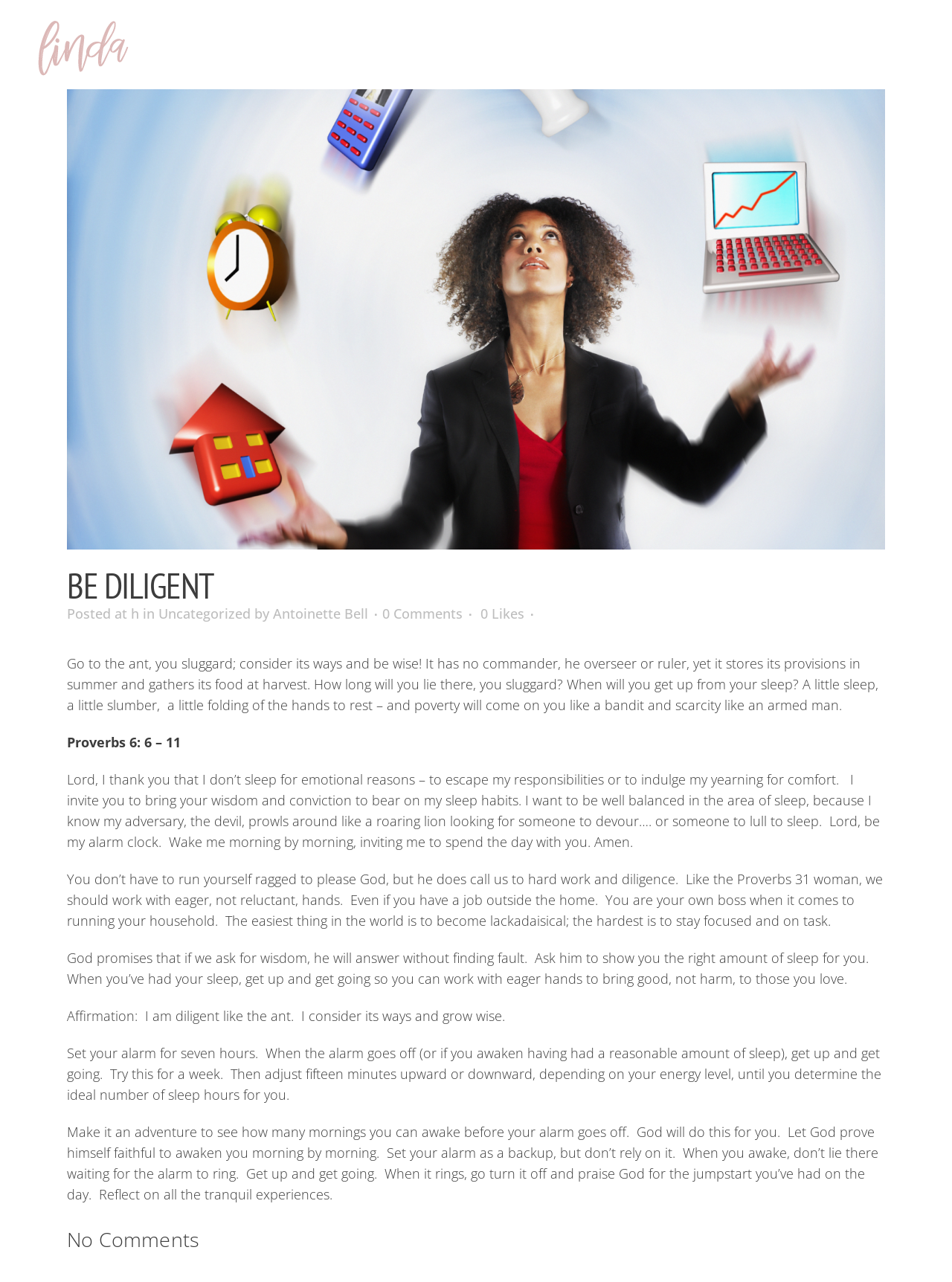Please determine the bounding box coordinates of the element's region to click for the following instruction: "Visit the WOVEN page".

[0.509, 0.0, 0.577, 0.07]